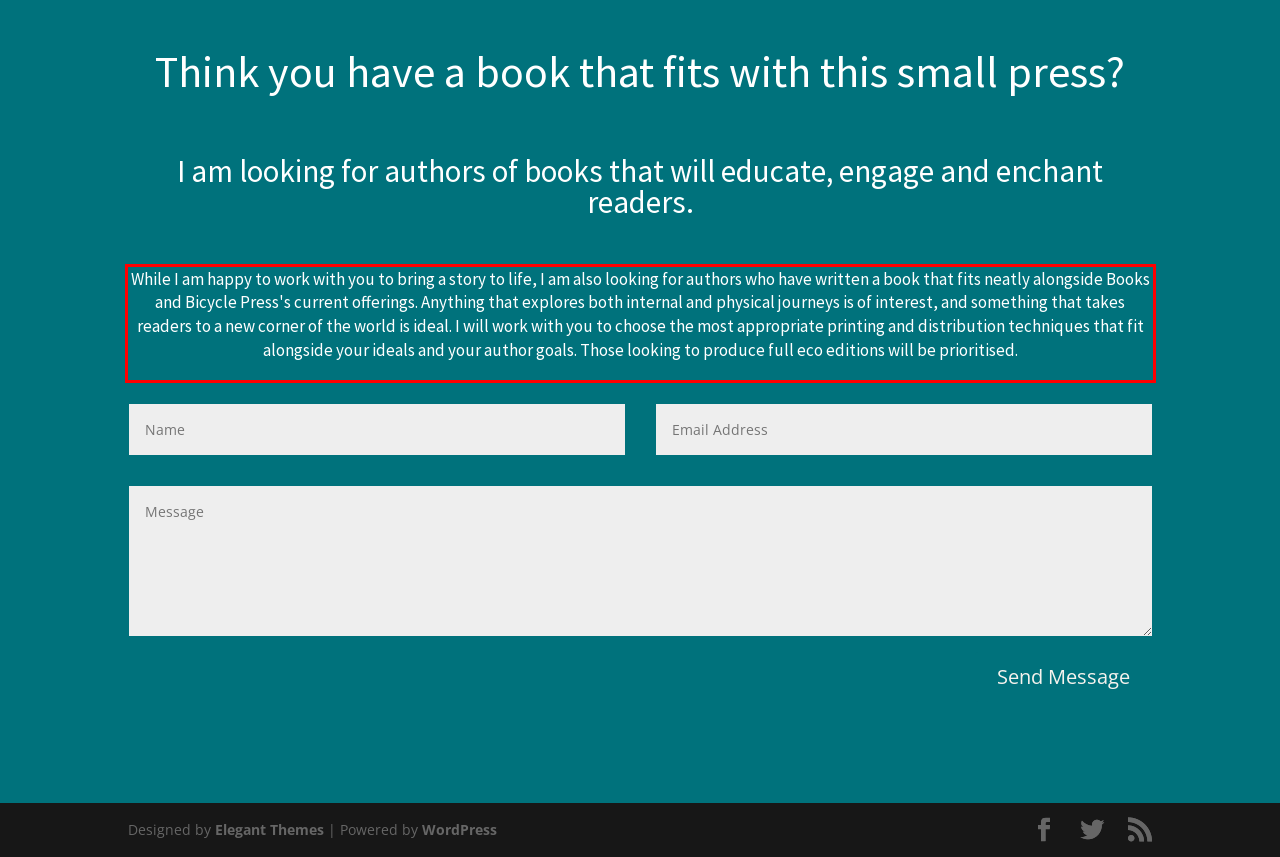Please extract the text content from the UI element enclosed by the red rectangle in the screenshot.

While I am happy to work with you to bring a story to life, I am also looking for authors who have written a book that fits neatly alongside Books and Bicycle Press's current offerings. Anything that explores both internal and physical journeys is of interest, and something that takes readers to a new corner of the world is ideal. I will work with you to choose the most appropriate printing and distribution techniques that fit alongside your ideals and your author goals. Those looking to produce full eco editions will be prioritised.